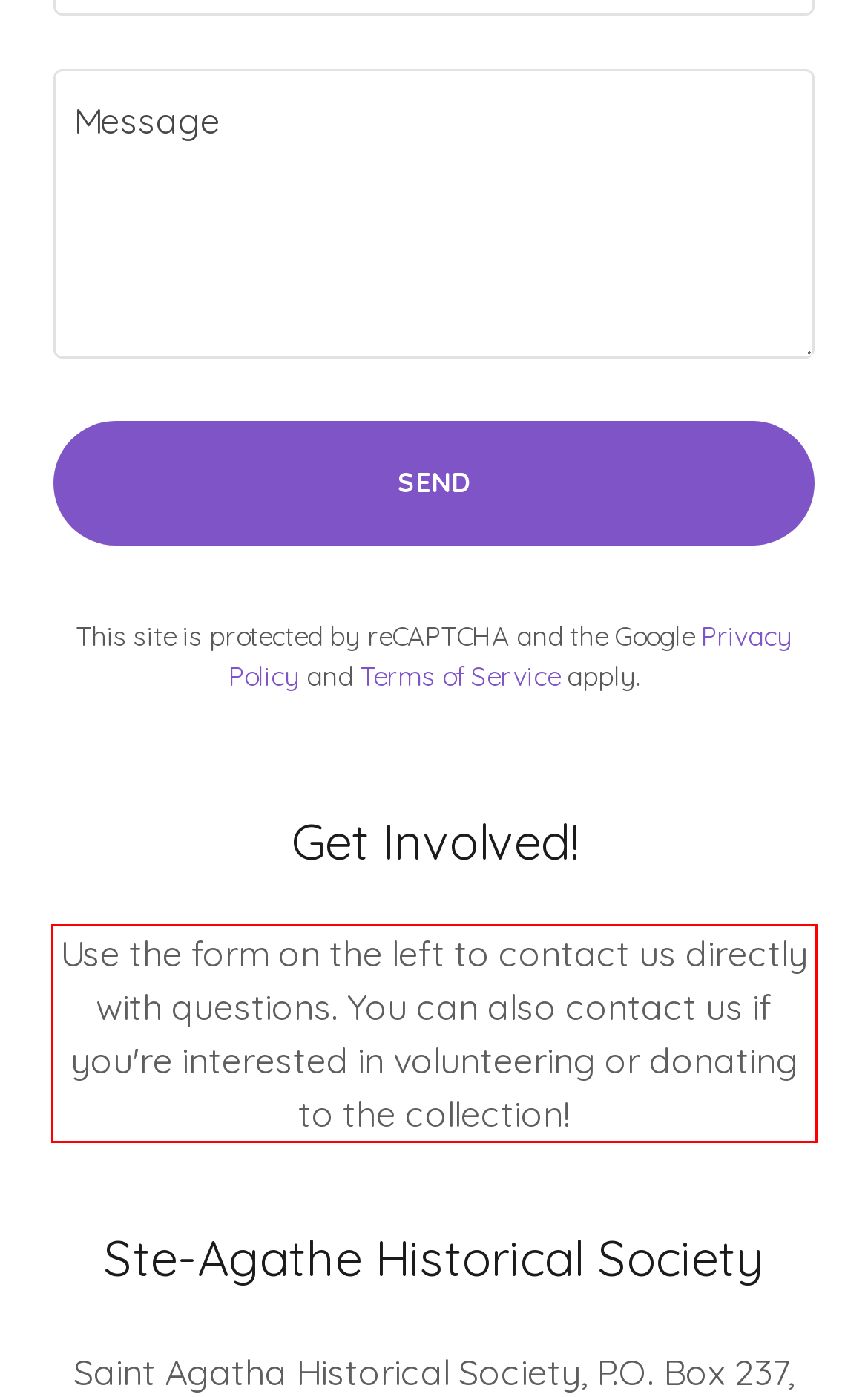From the given screenshot of a webpage, identify the red bounding box and extract the text content within it.

Use the form on the left to contact us directly with questions. You can also contact us if you're interested in volunteering or donating to the collection!